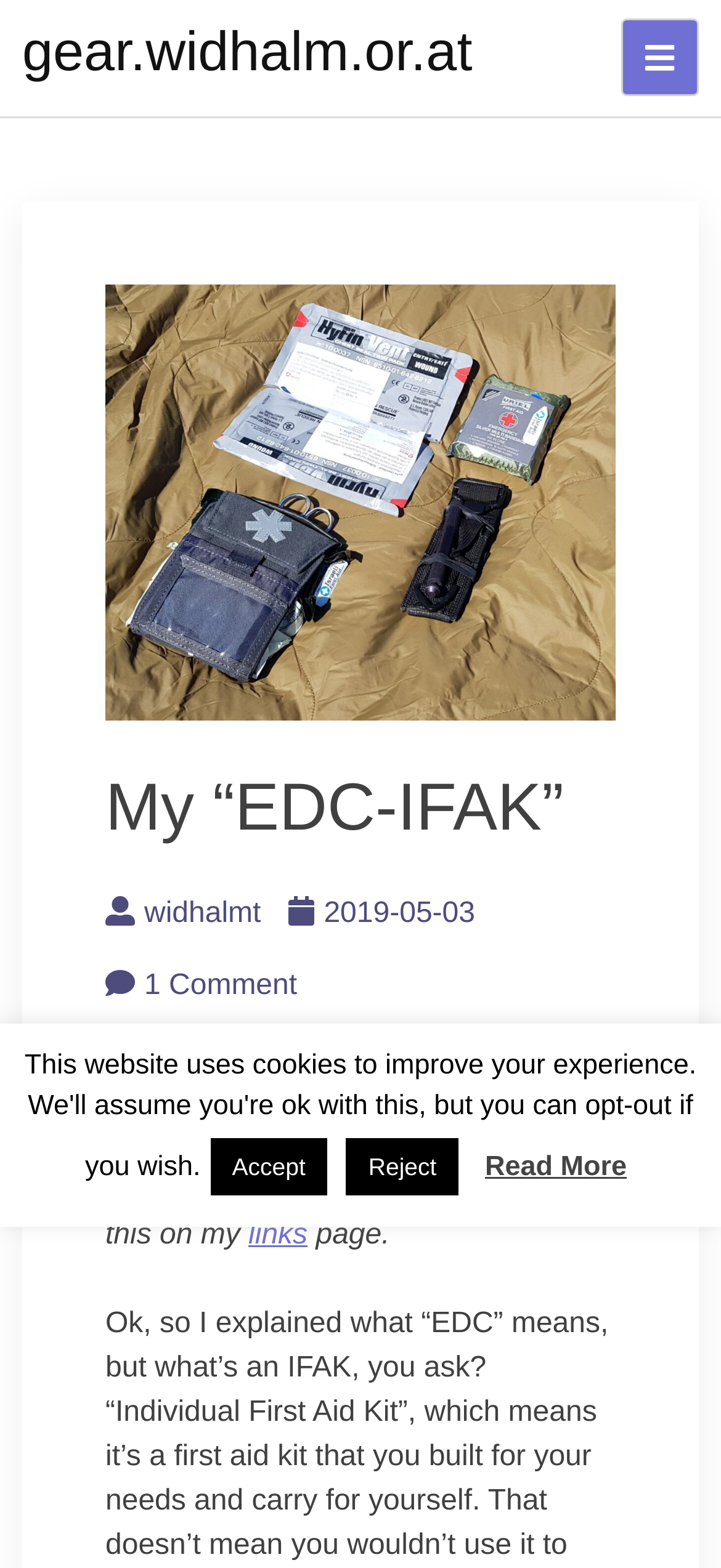What is the purpose of this post?
Using the details from the image, give an elaborate explanation to answer the question.

I inferred the purpose of this post by reading the meta description which mentions that the post can help to build a personal EDC first aid kit, and also by looking at the content of the post which seems to be describing the author's personal EDC first aid kit.